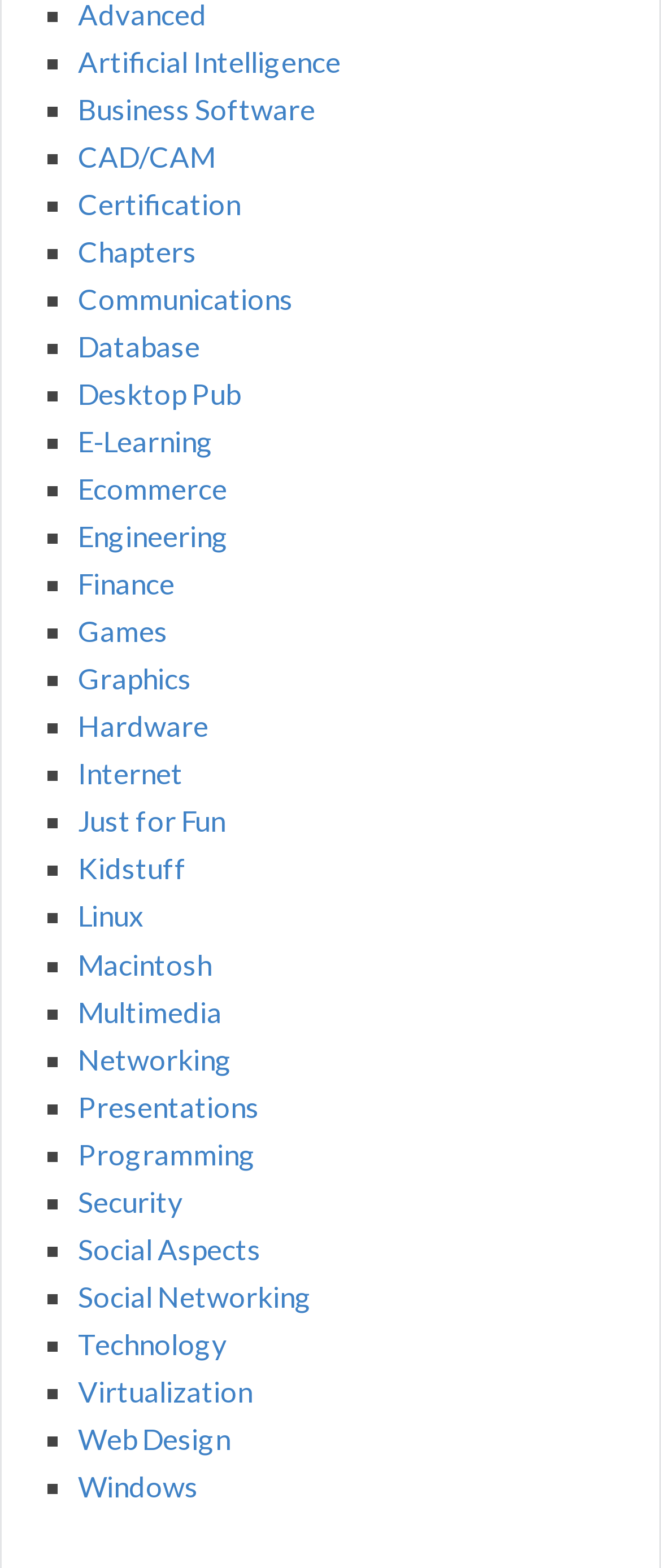What is the last category listed?
Answer the question based on the image using a single word or a brief phrase.

Windows